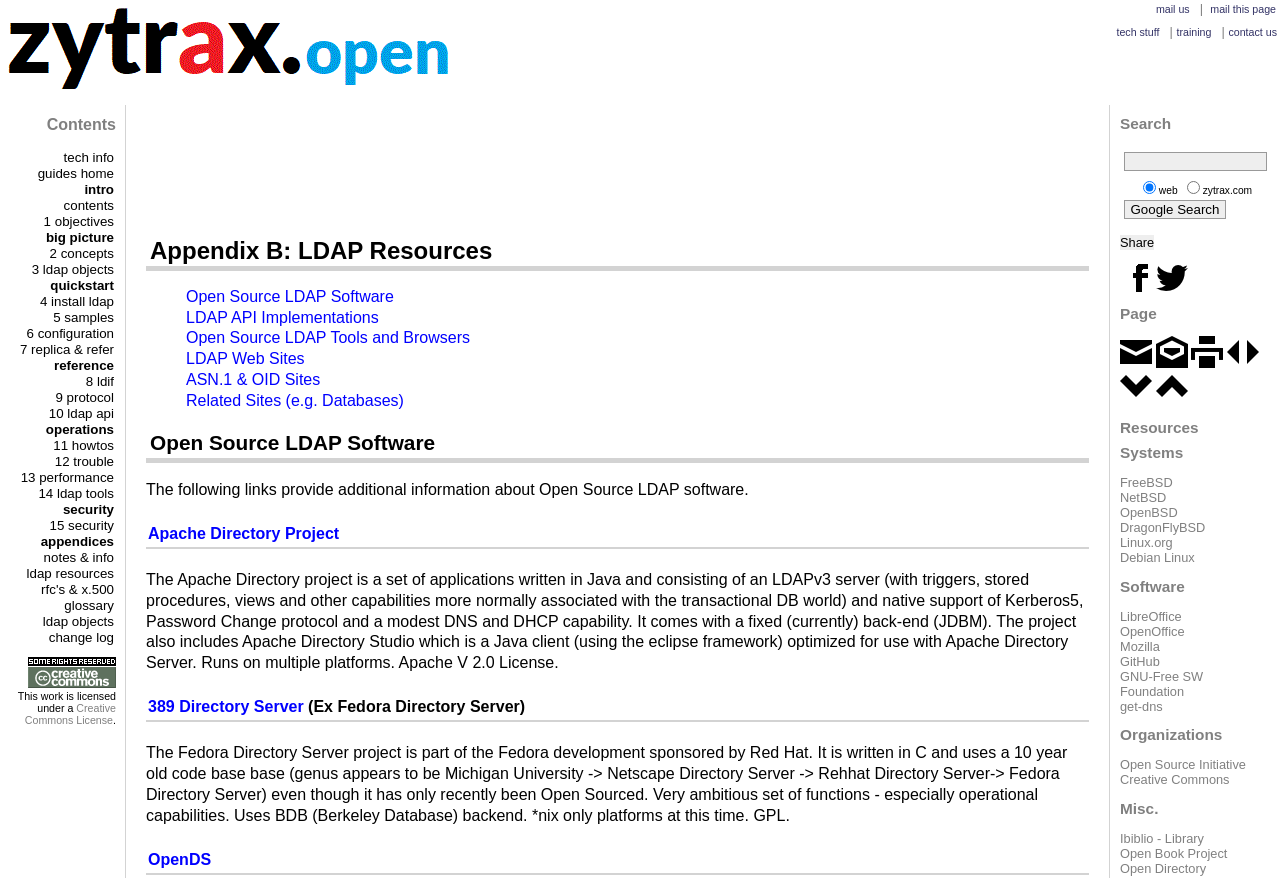What is the purpose of the Fedora Directory Server?
Provide a detailed and extensive answer to the question.

I read the description text under the '389 Directory Server (Ex Fedora Directory Server)' heading, which mentions that Fedora Directory Server has very ambitious set of functions, especially operational capabilities.